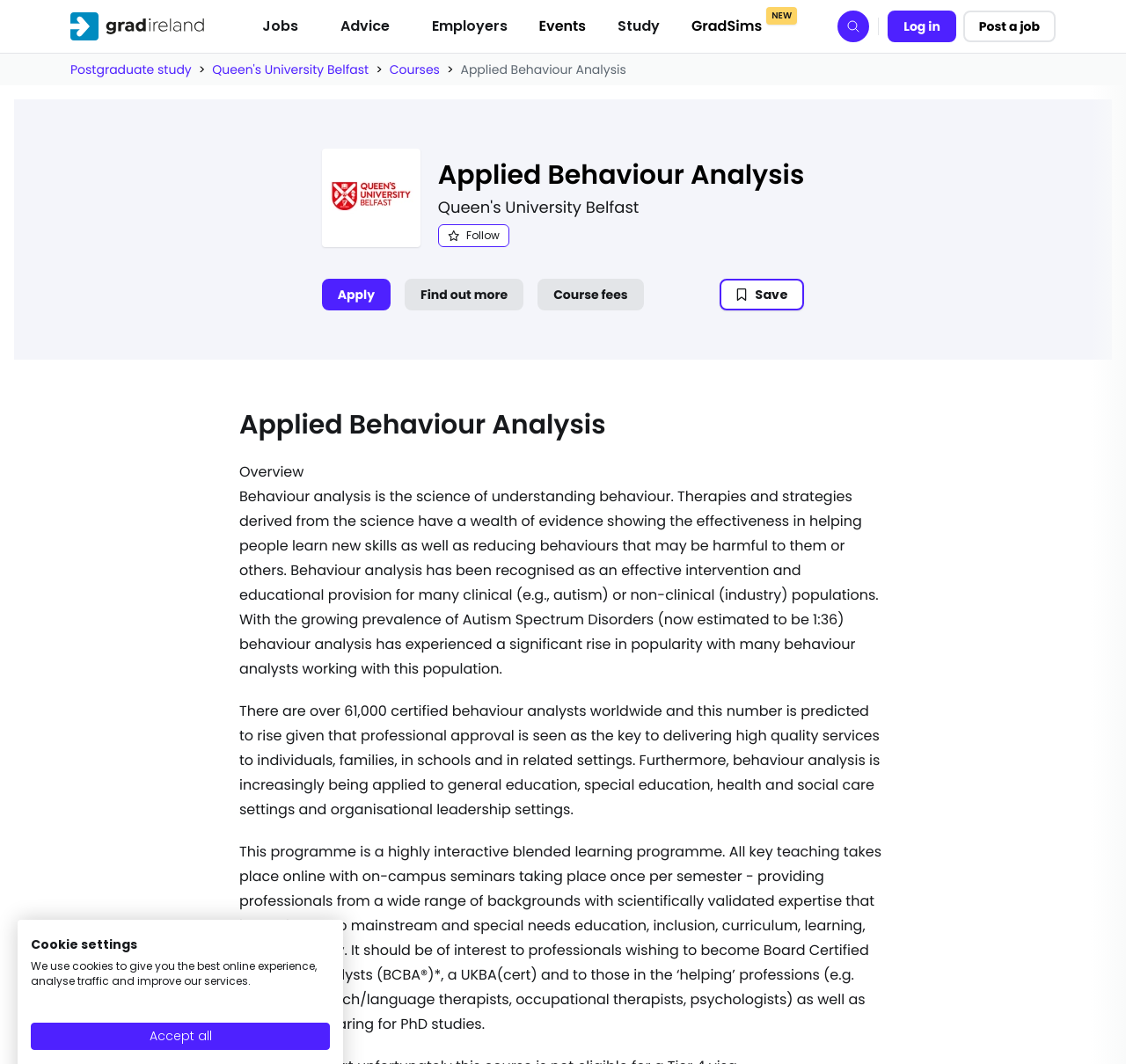Identify the bounding box for the UI element that is described as follows: "Jobs".

[0.223, 0.01, 0.274, 0.04]